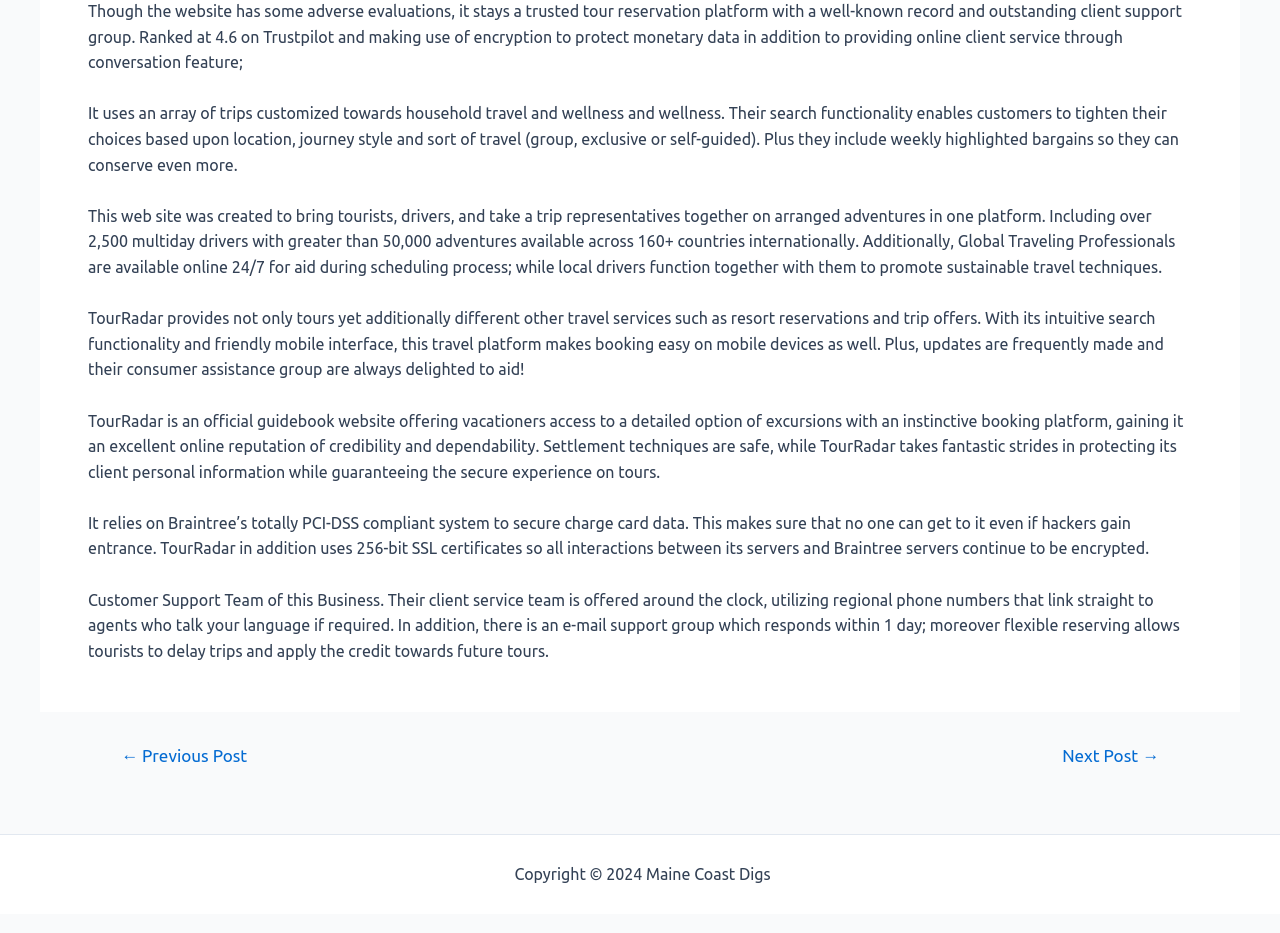Answer the question in one word or a short phrase:
What is the rating of TourRadar on Trustpilot?

4.6